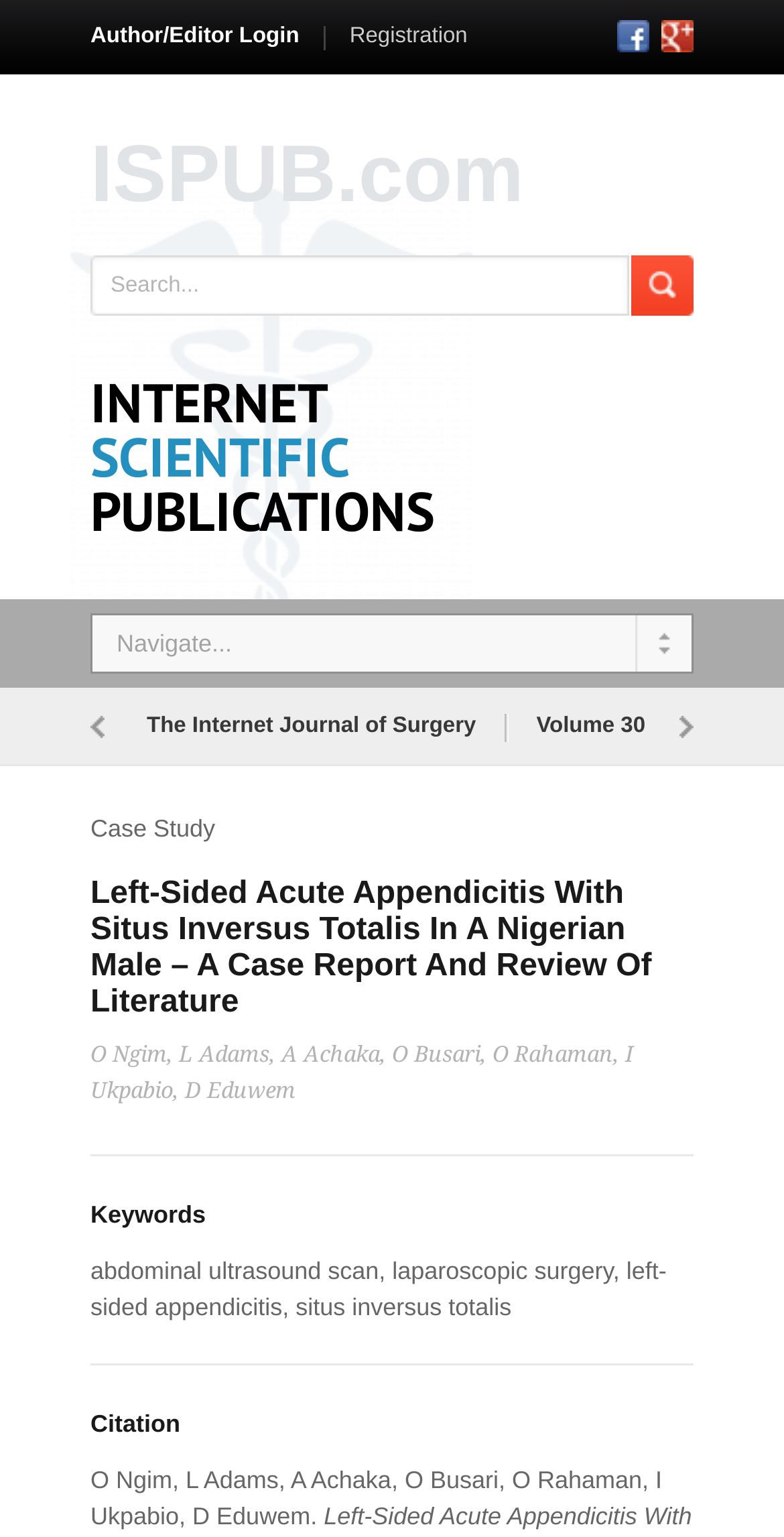Pinpoint the bounding box coordinates of the clickable area needed to execute the instruction: "read the case study". The coordinates should be specified as four float numbers between 0 and 1, i.e., [left, top, right, bottom].

[0.115, 0.57, 0.831, 0.663]